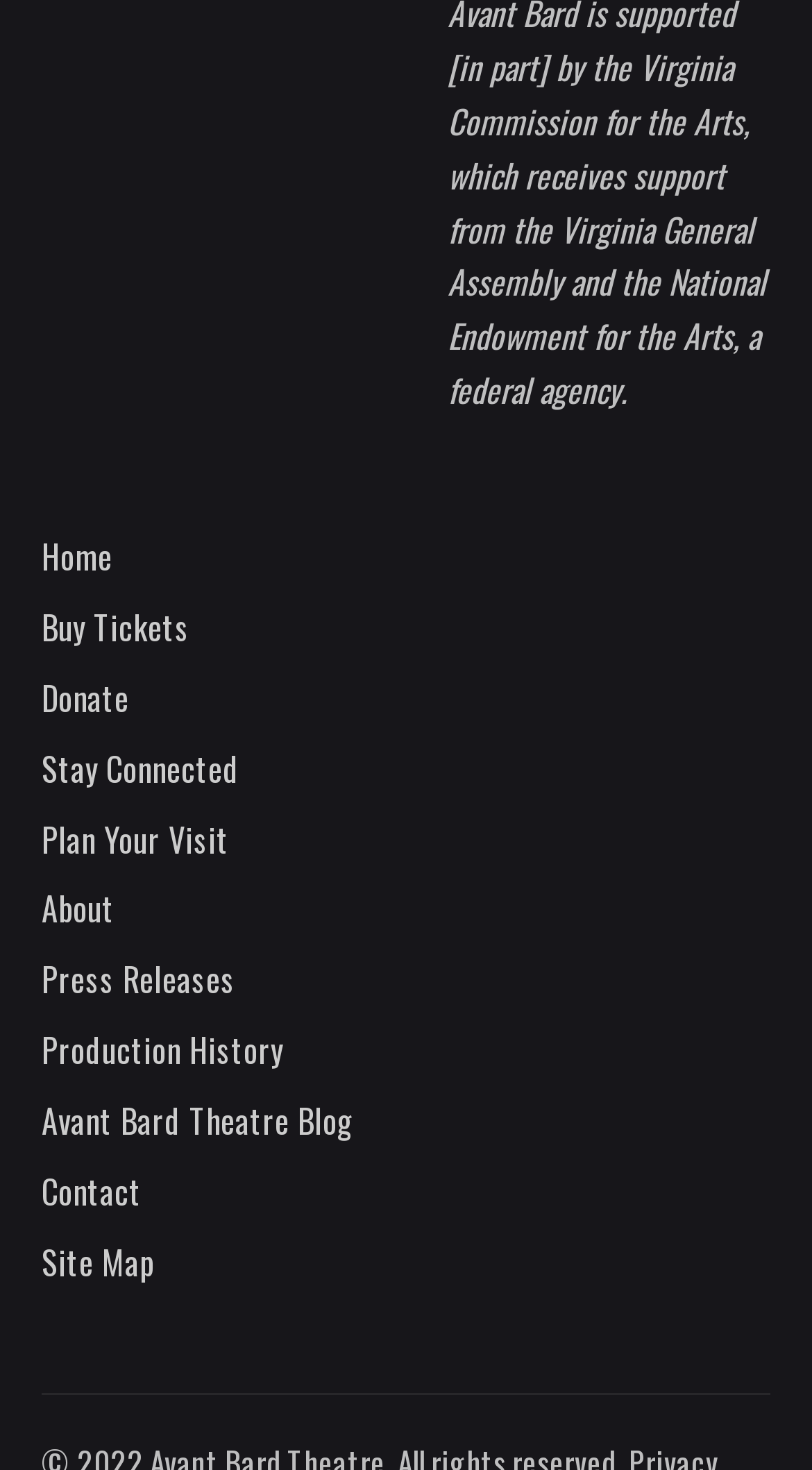Can you find the bounding box coordinates for the element that needs to be clicked to execute this instruction: "buy tickets"? The coordinates should be given as four float numbers between 0 and 1, i.e., [left, top, right, bottom].

[0.051, 0.409, 0.233, 0.443]